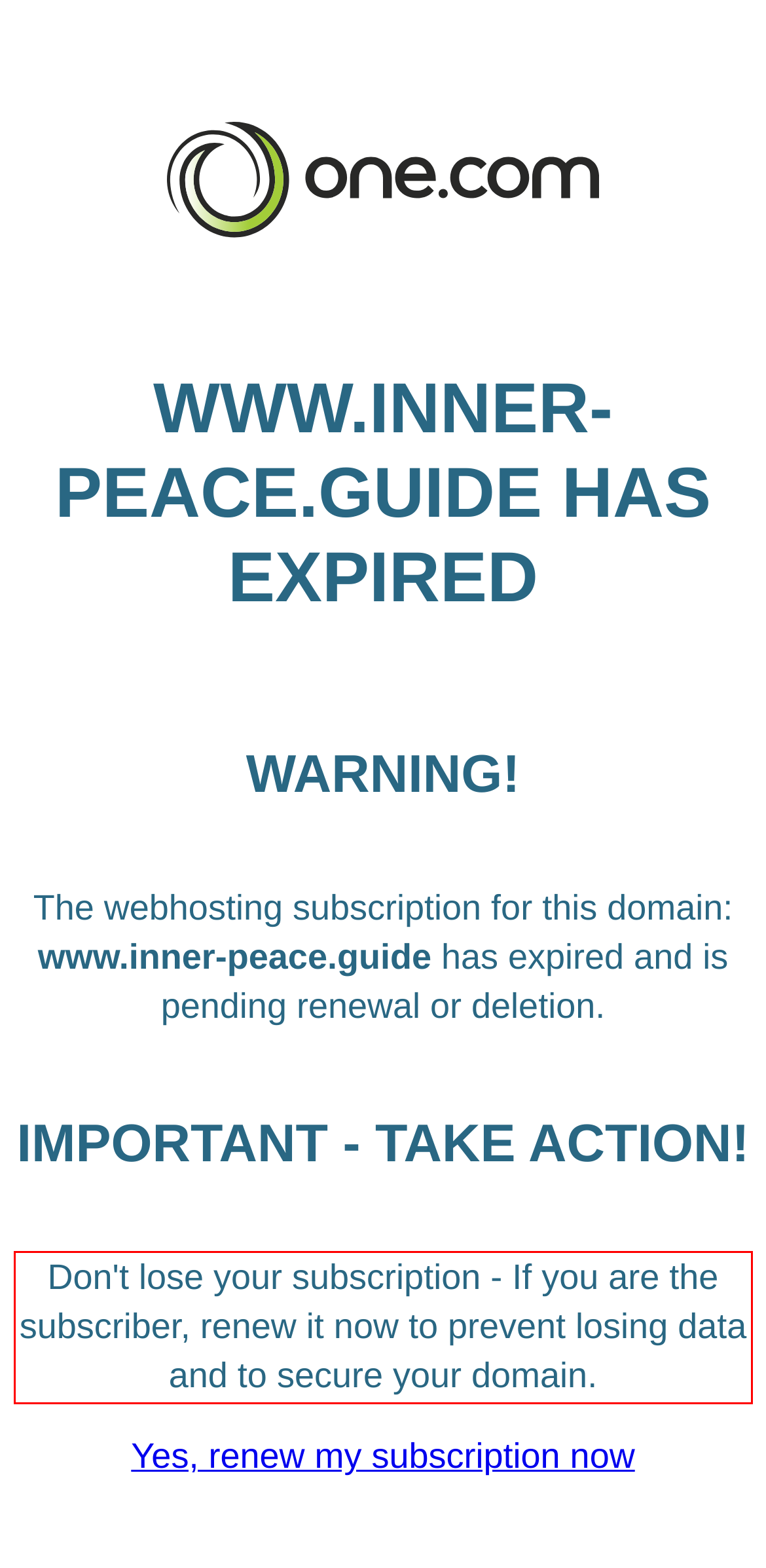Please extract the text content from the UI element enclosed by the red rectangle in the screenshot.

Don't lose your subscription - If you are the subscriber, renew it now to prevent losing data and to secure your domain.